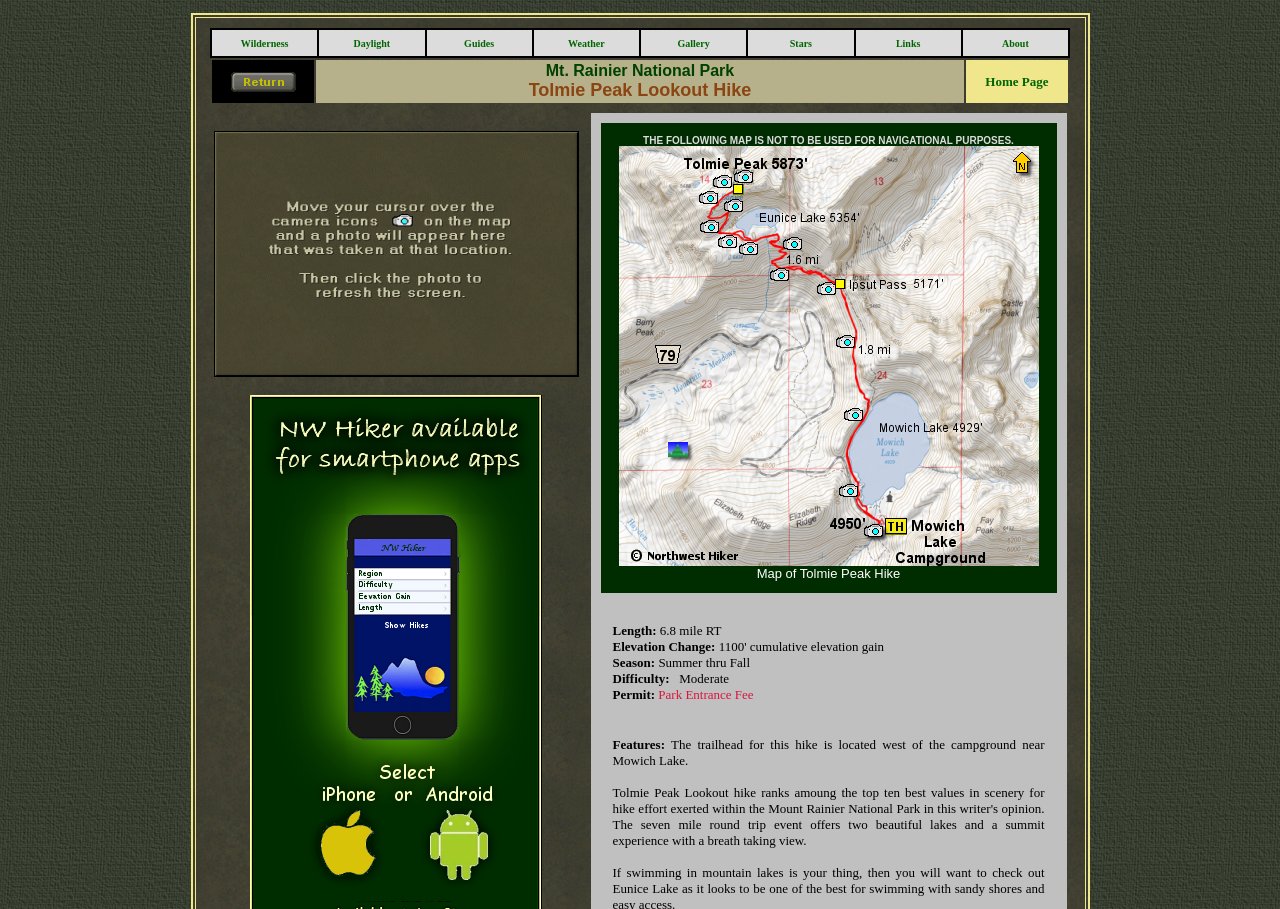Can you find the bounding box coordinates of the area I should click to execute the following instruction: "Go to Home Page"?

[0.77, 0.081, 0.819, 0.097]